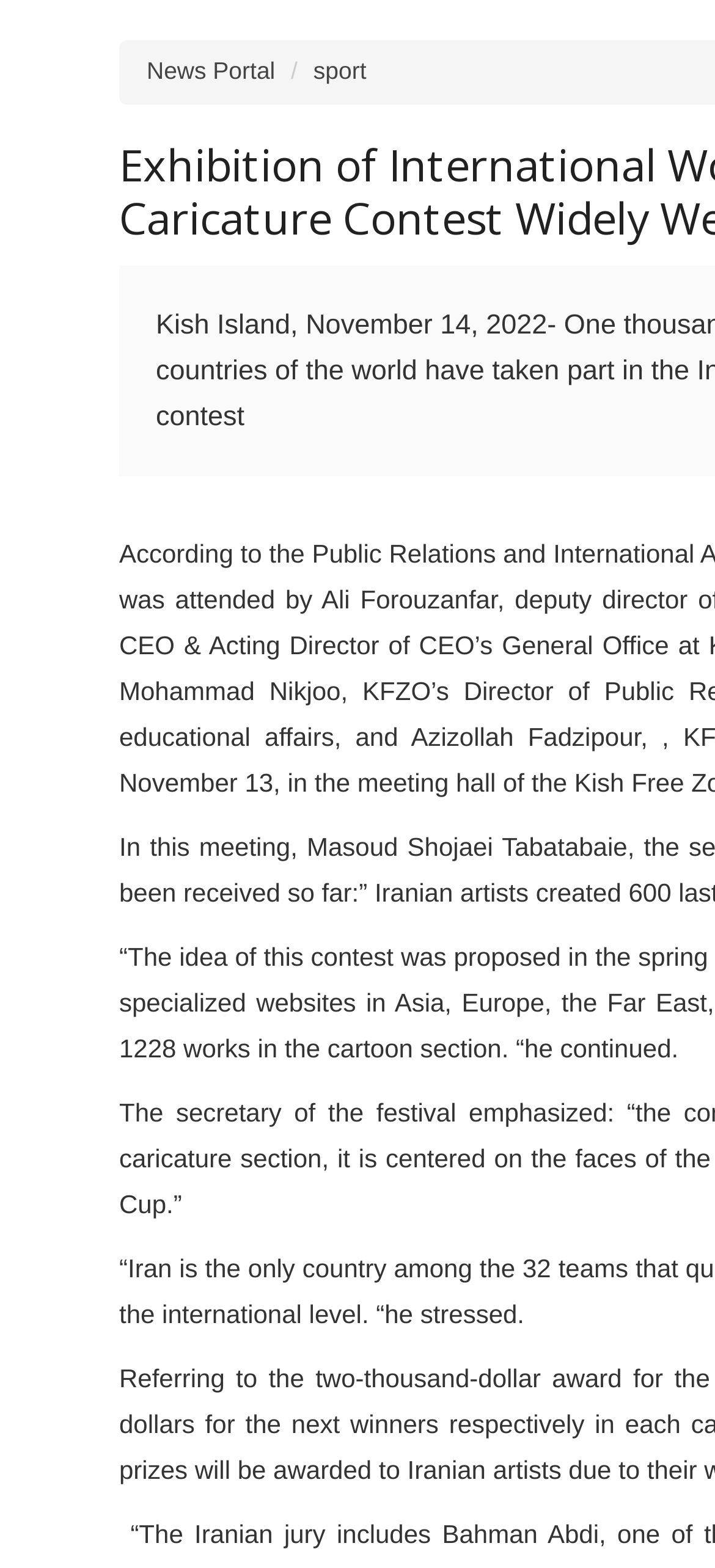Locate the bounding box coordinates of the UI element described by: "News Portal". Provide the coordinates as four float numbers between 0 and 1, formatted as [left, top, right, bottom].

[0.205, 0.036, 0.385, 0.054]